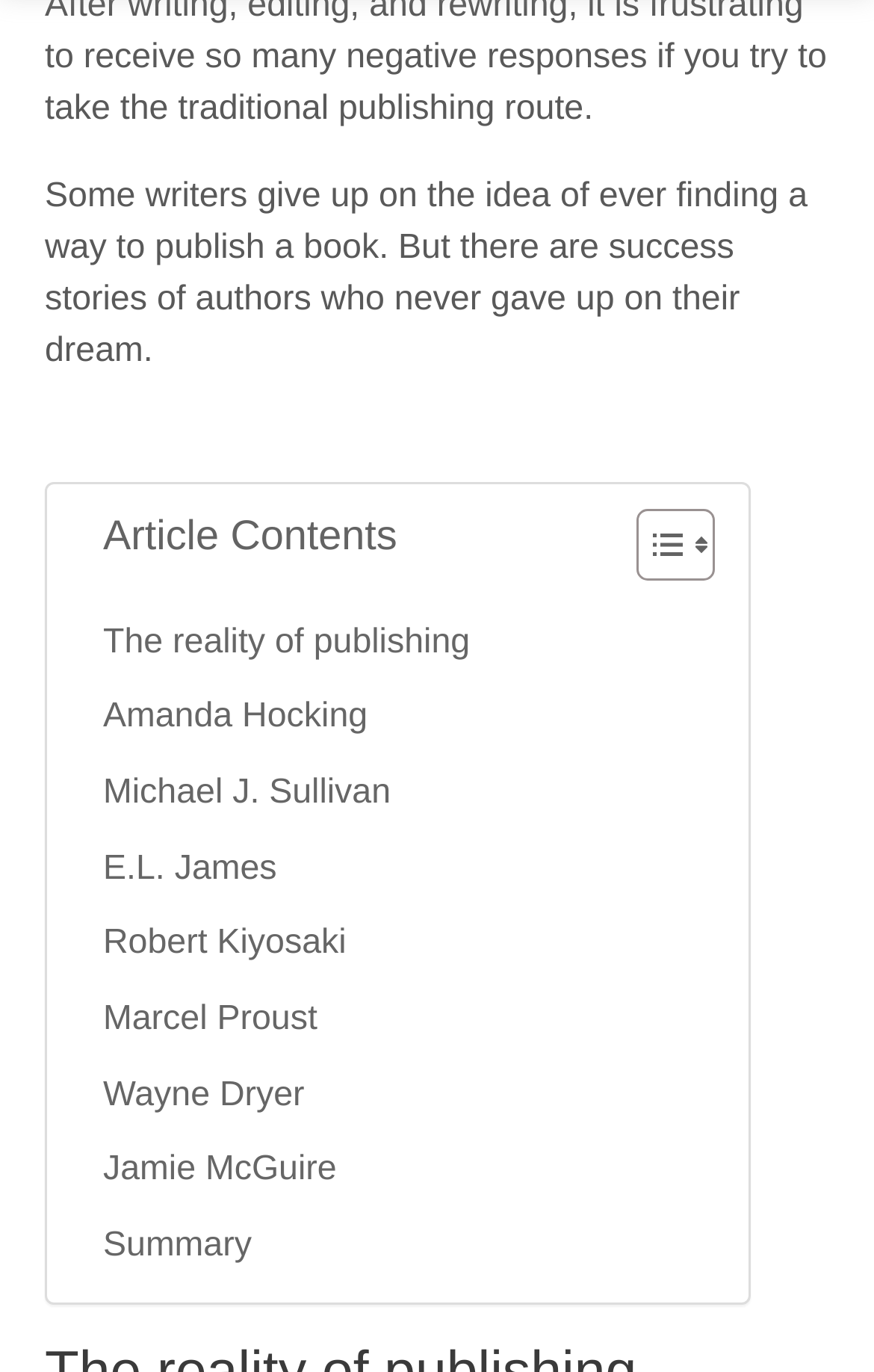Please find and report the bounding box coordinates of the element to click in order to perform the following action: "Toggle table of content". The coordinates should be expressed as four float numbers between 0 and 1, in the format [left, top, right, bottom].

[0.69, 0.369, 0.805, 0.424]